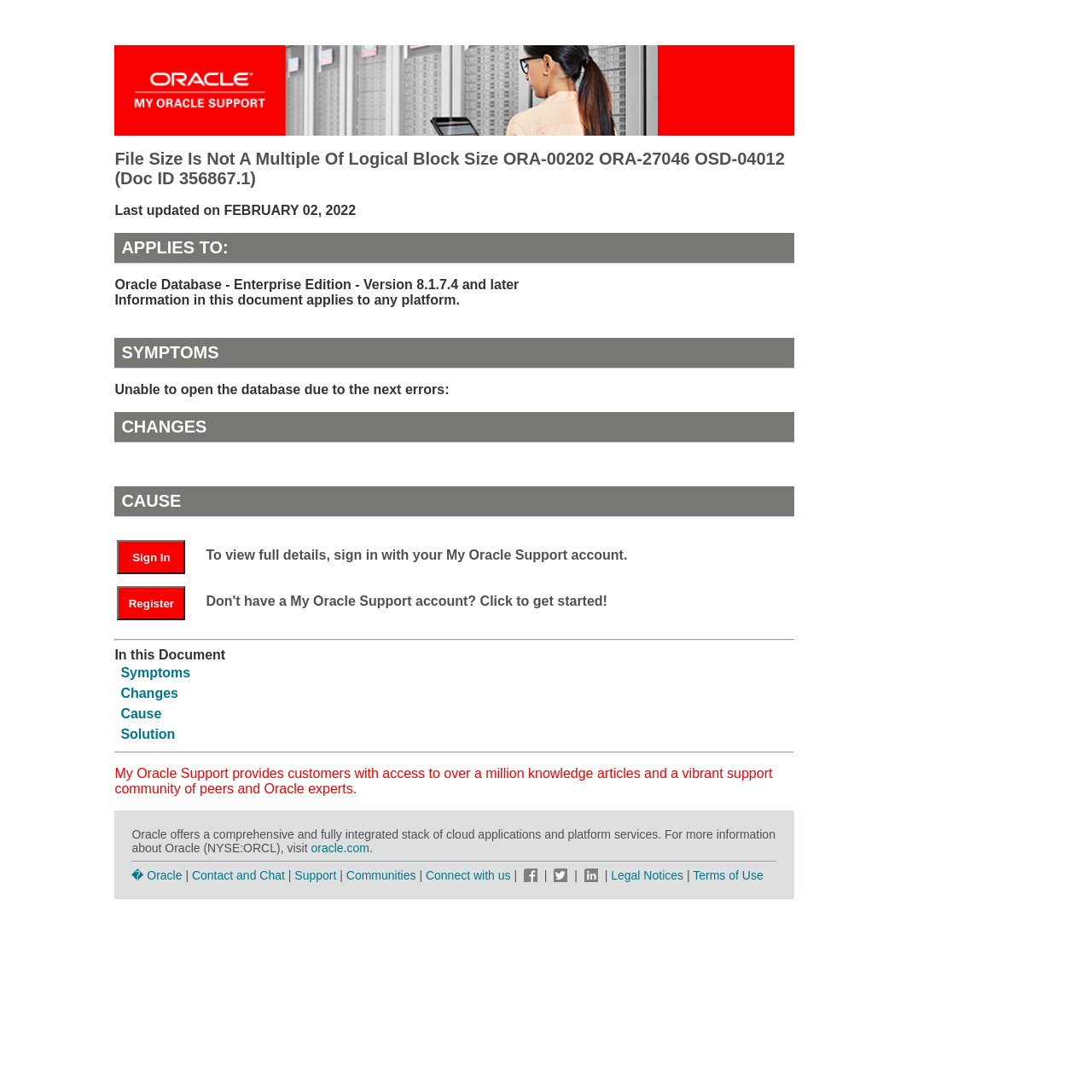Give a concise answer using one word or a phrase to the following question:
How many tables are there in the 'In this Document' section?

4